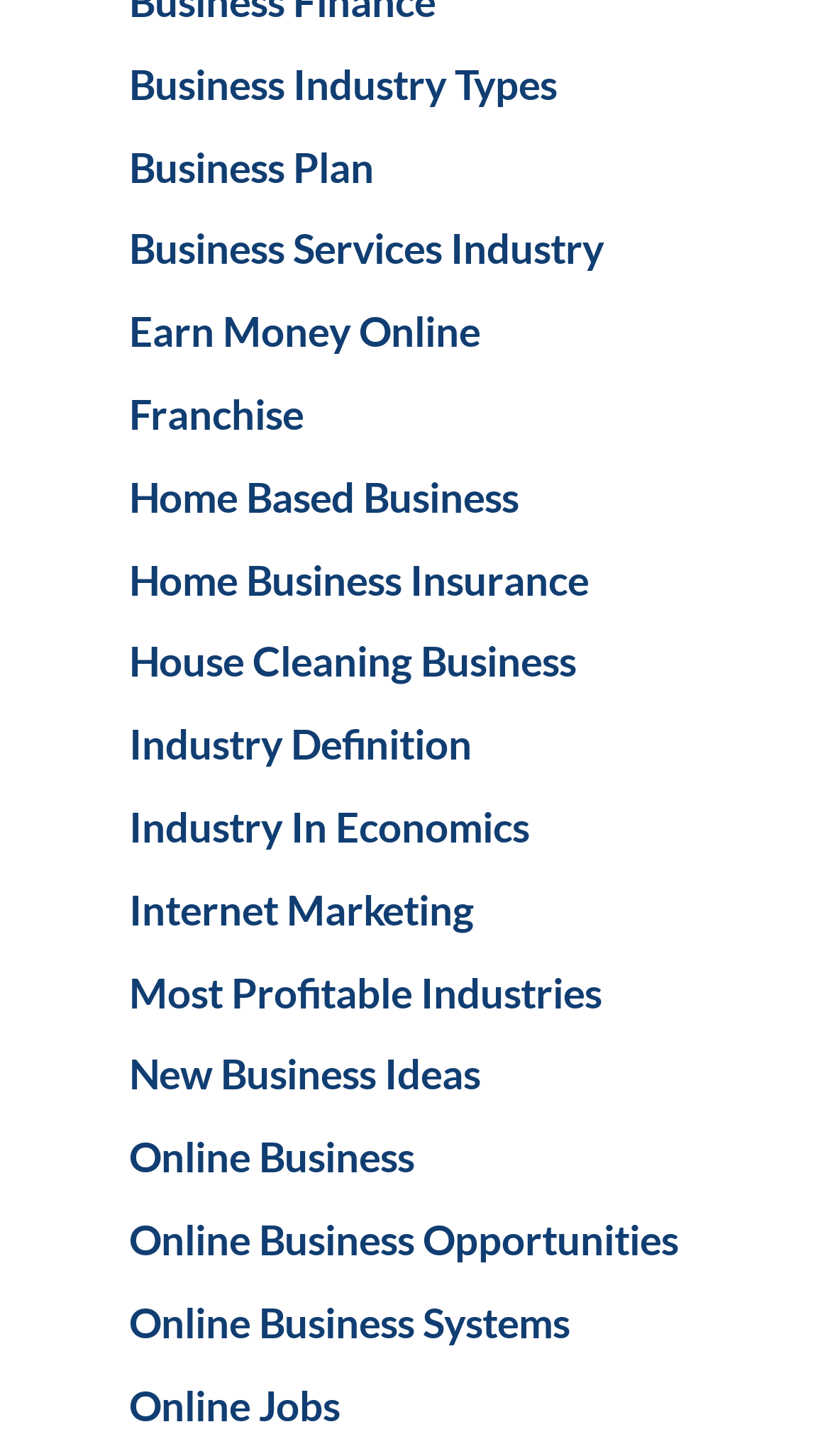Pinpoint the bounding box coordinates of the element that must be clicked to accomplish the following instruction: "Share via Facebook". The coordinates should be in the format of four float numbers between 0 and 1, i.e., [left, top, right, bottom].

None